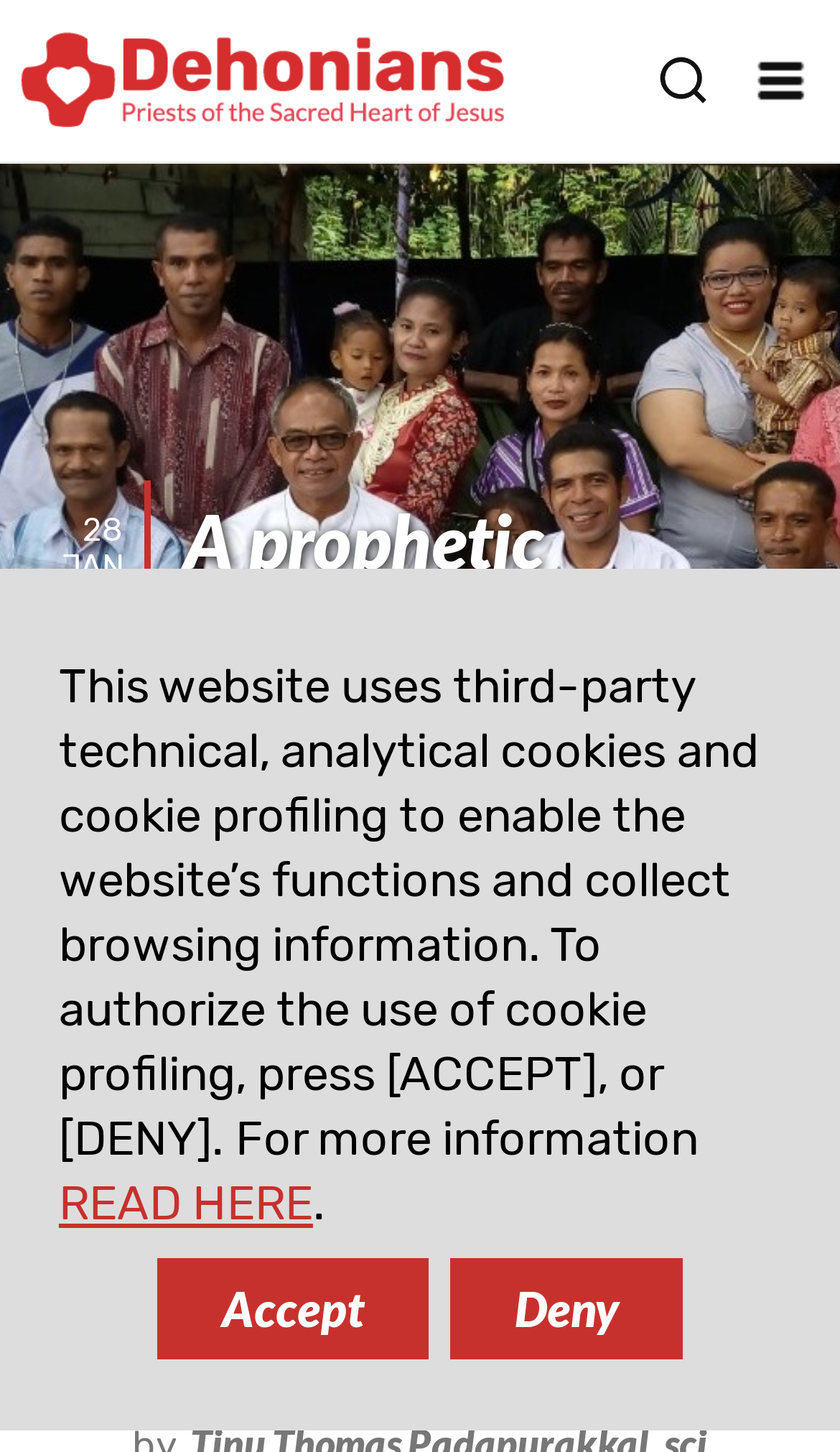Please identify the primary heading of the webpage and give its text content.

A prophetic mission to reach out